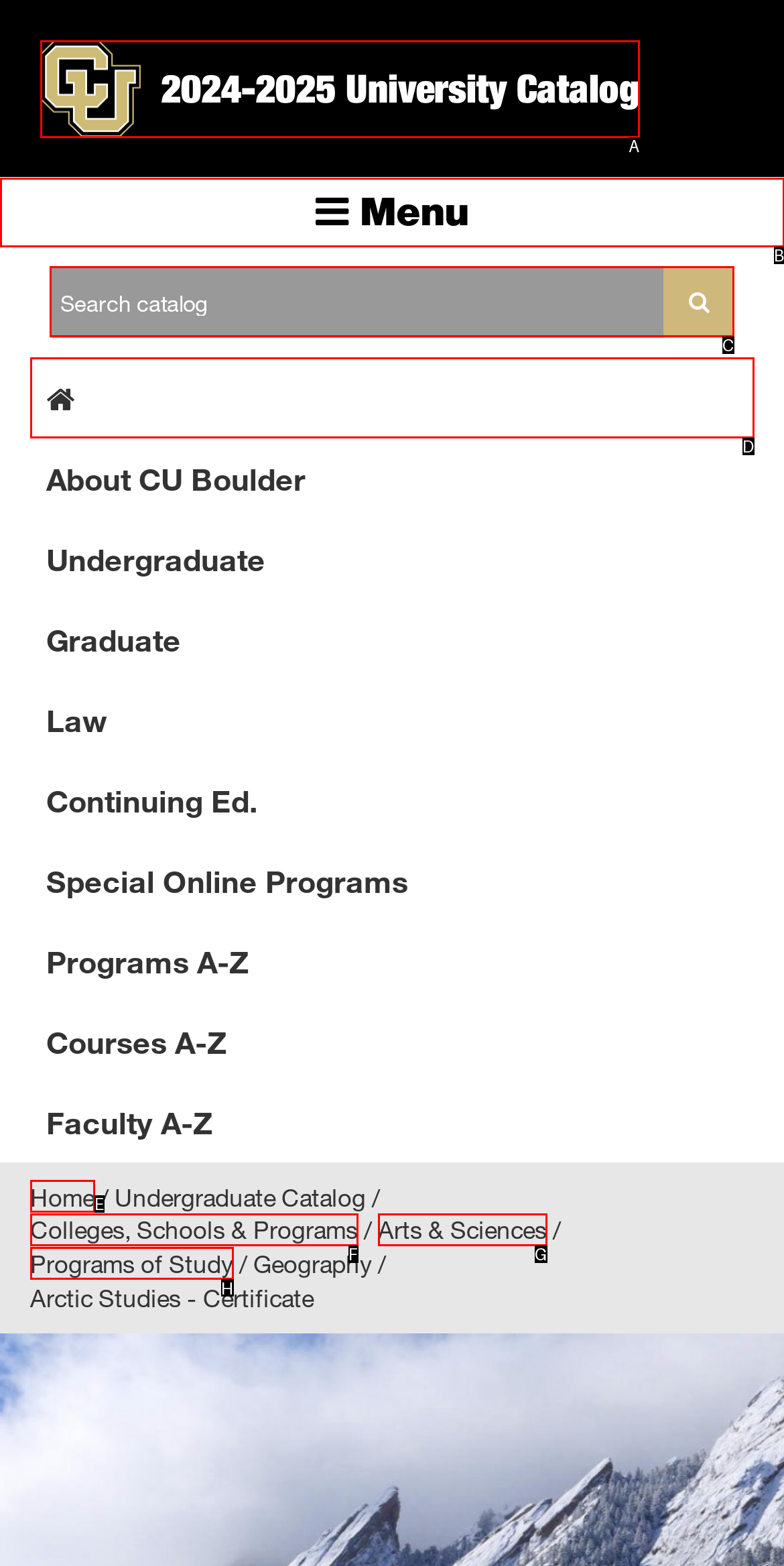Determine which option you need to click to execute the following task: Search the catalog. Provide your answer as a single letter.

C